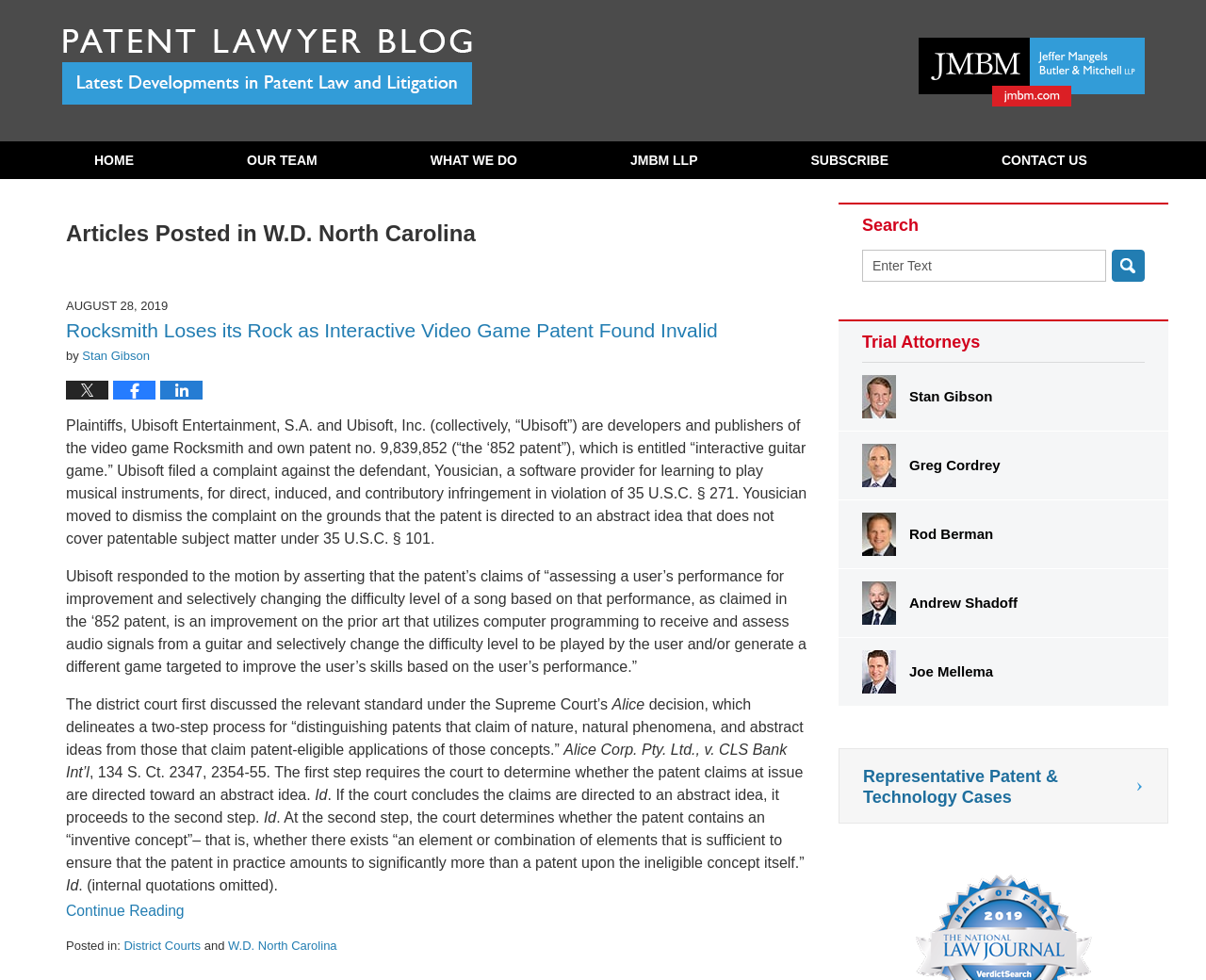Calculate the bounding box coordinates of the UI element given the description: "Continue reading".

[0.055, 0.935, 0.672, 0.956]